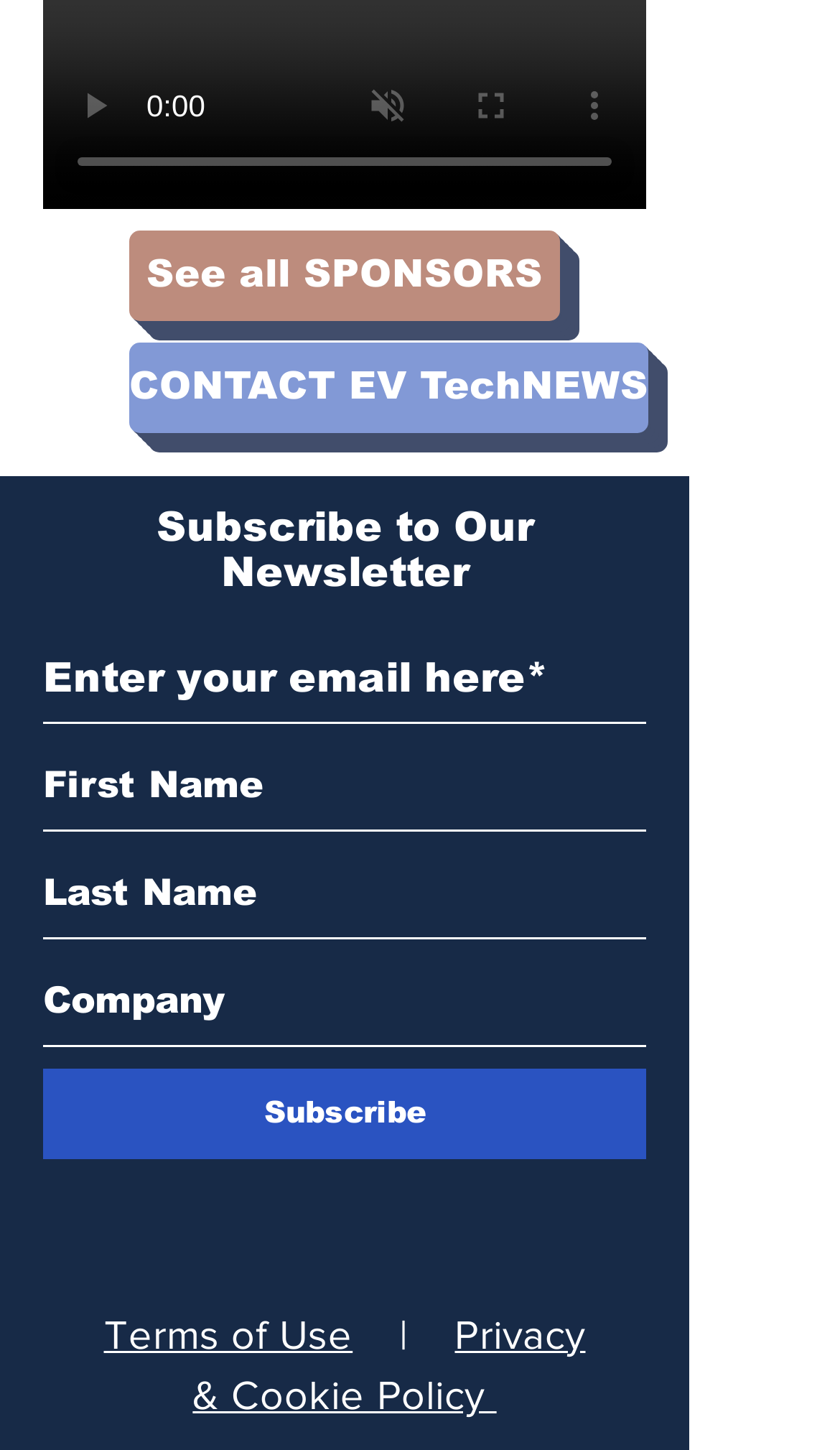Respond to the question below with a single word or phrase: What type of content is being displayed?

Video